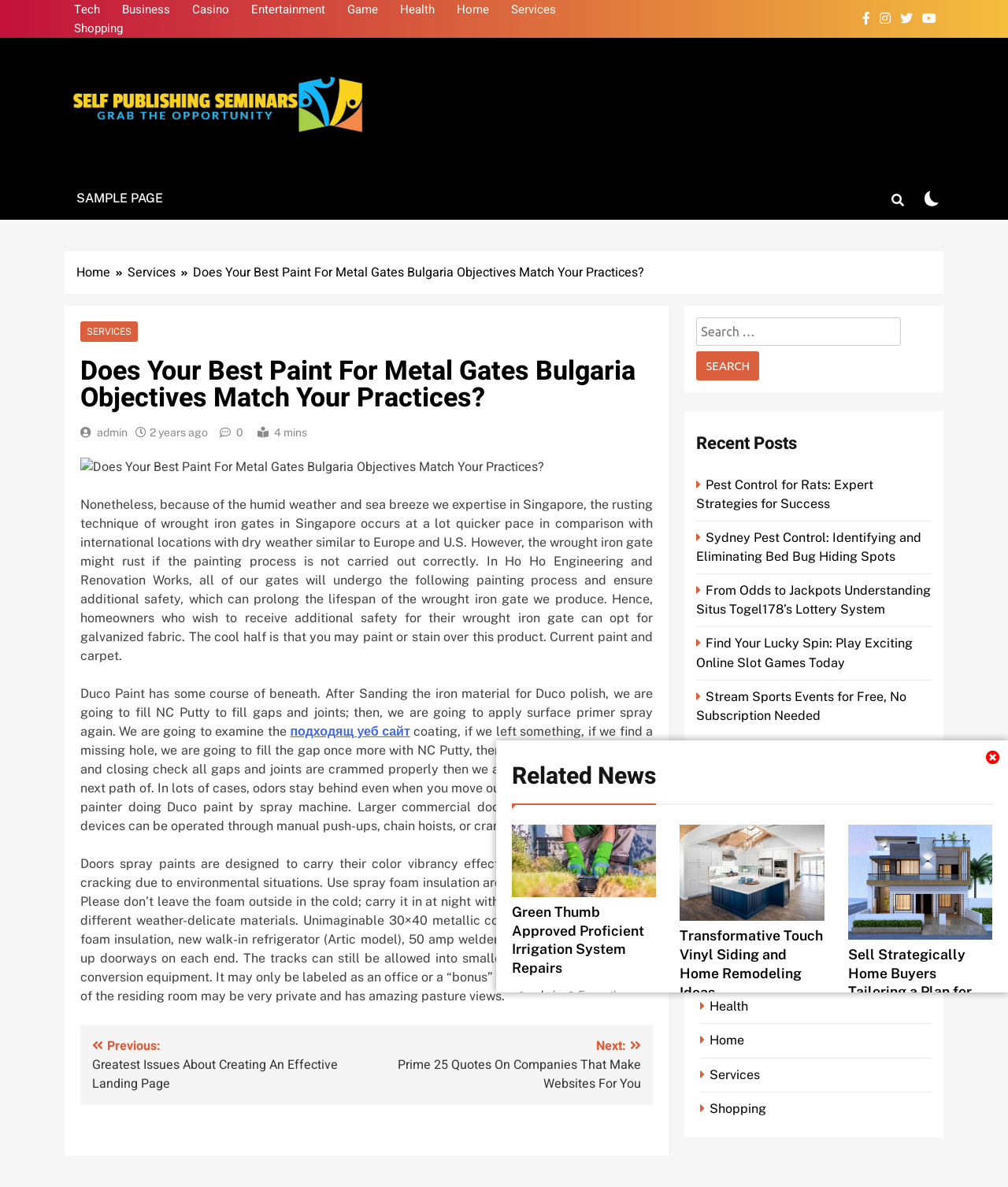How many categories are listed at the top?
Provide an in-depth and detailed explanation in response to the question.

I counted the number of links at the top of the webpage, which are 'Tech', 'Business', 'Casino', 'Entertainment', 'Game', 'Health', 'Home', 'Services', and 'Shopping'. There are 9 categories in total.